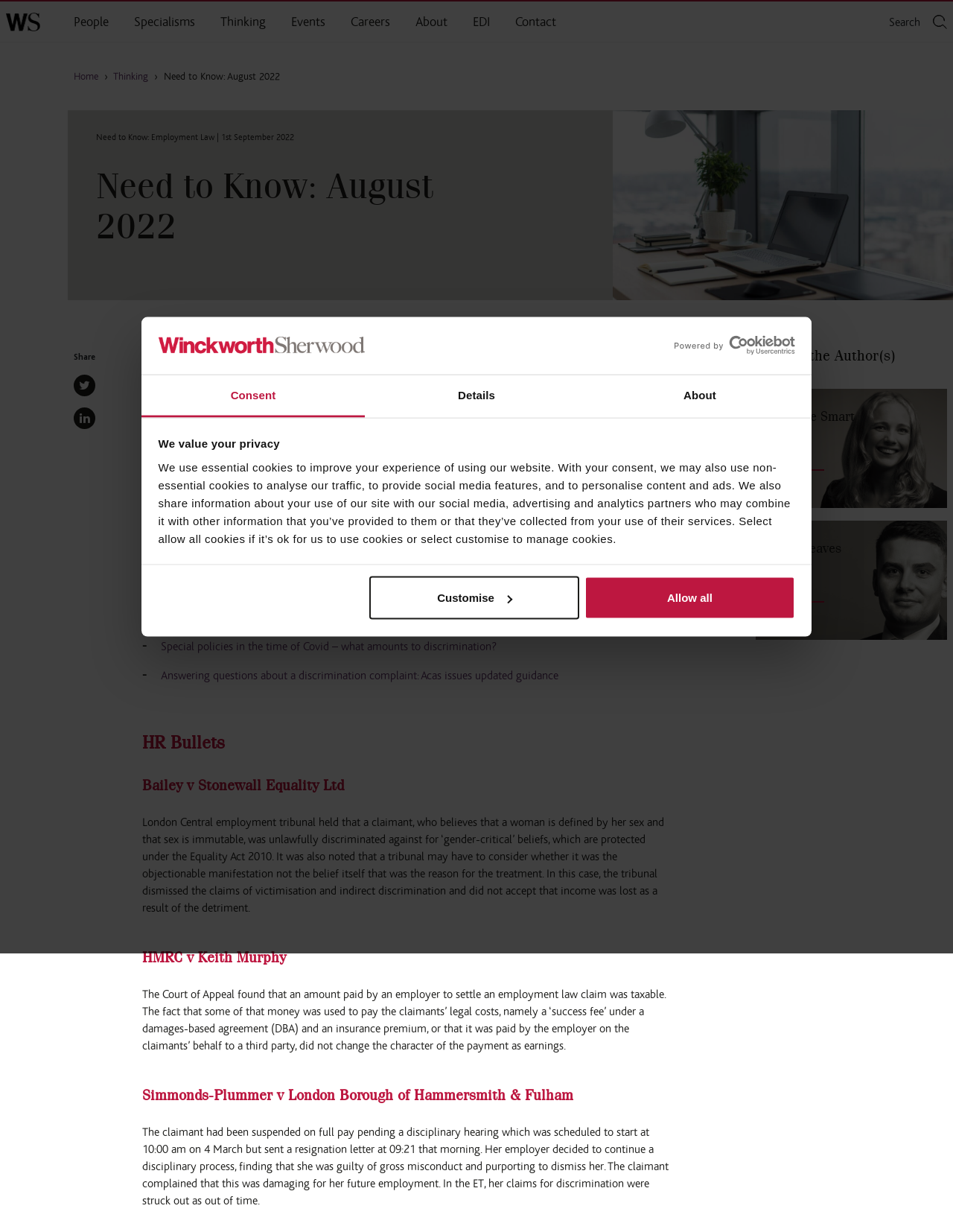What is the text of the first tab?
From the image, respond using a single word or phrase.

Consent